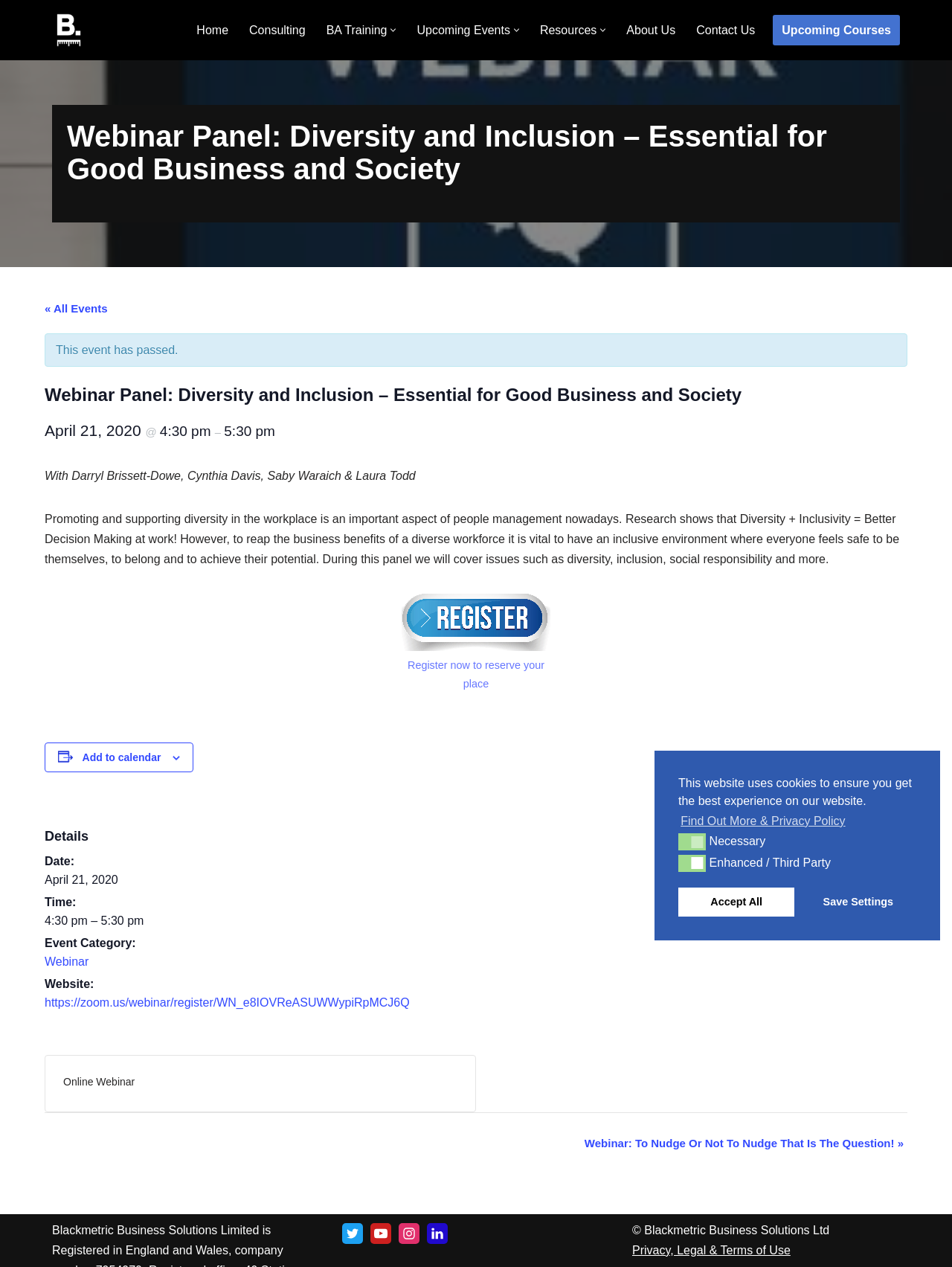What is the category of the event?
Look at the image and respond with a one-word or short phrase answer.

Webinar